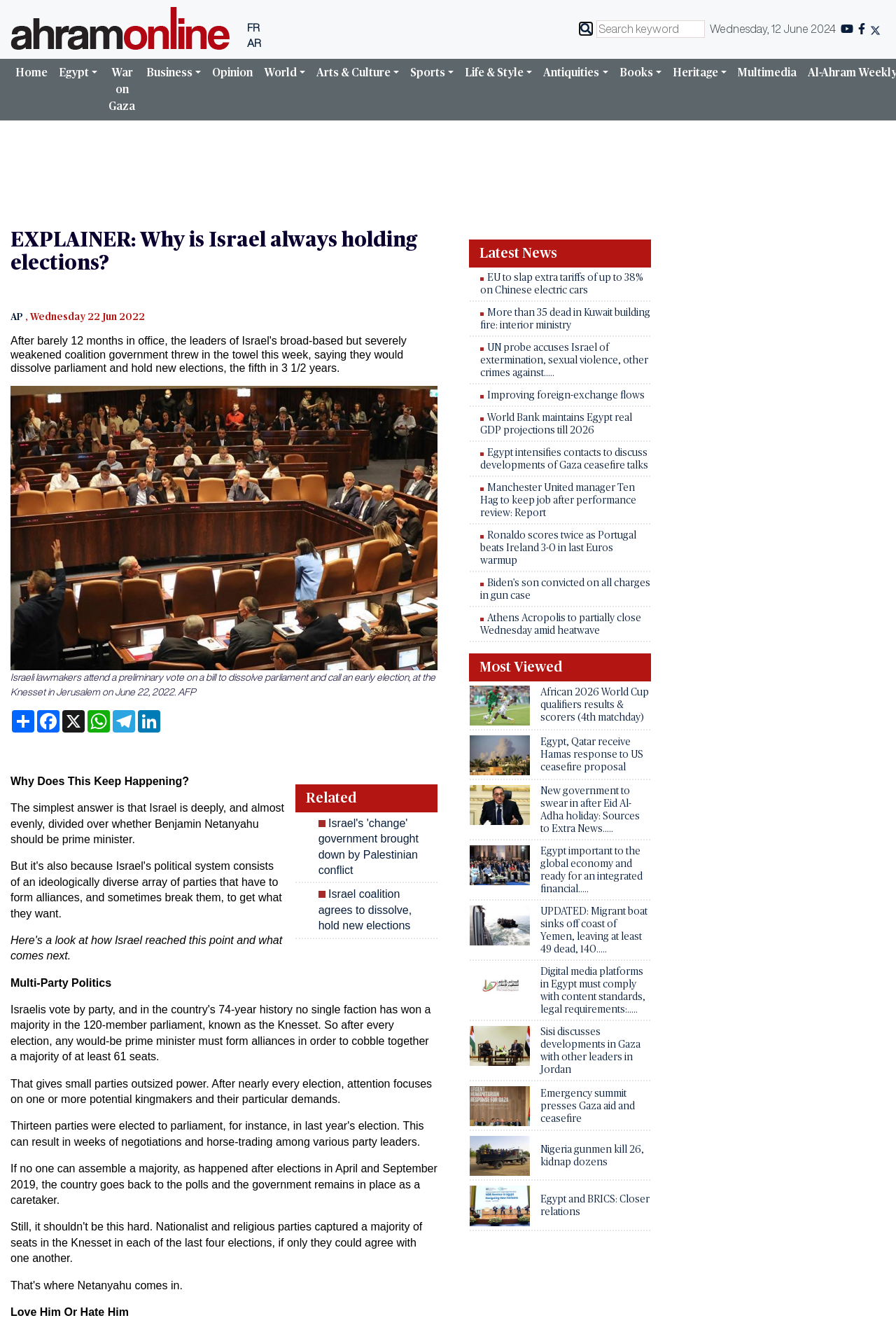How many social media sharing links are there?
Please analyze the image and answer the question with as much detail as possible.

I counted the number of social media sharing links located at the bottom of the article, and there are 5 links: Facebook, X, WhatsApp, Telegram, and LinkedIn.